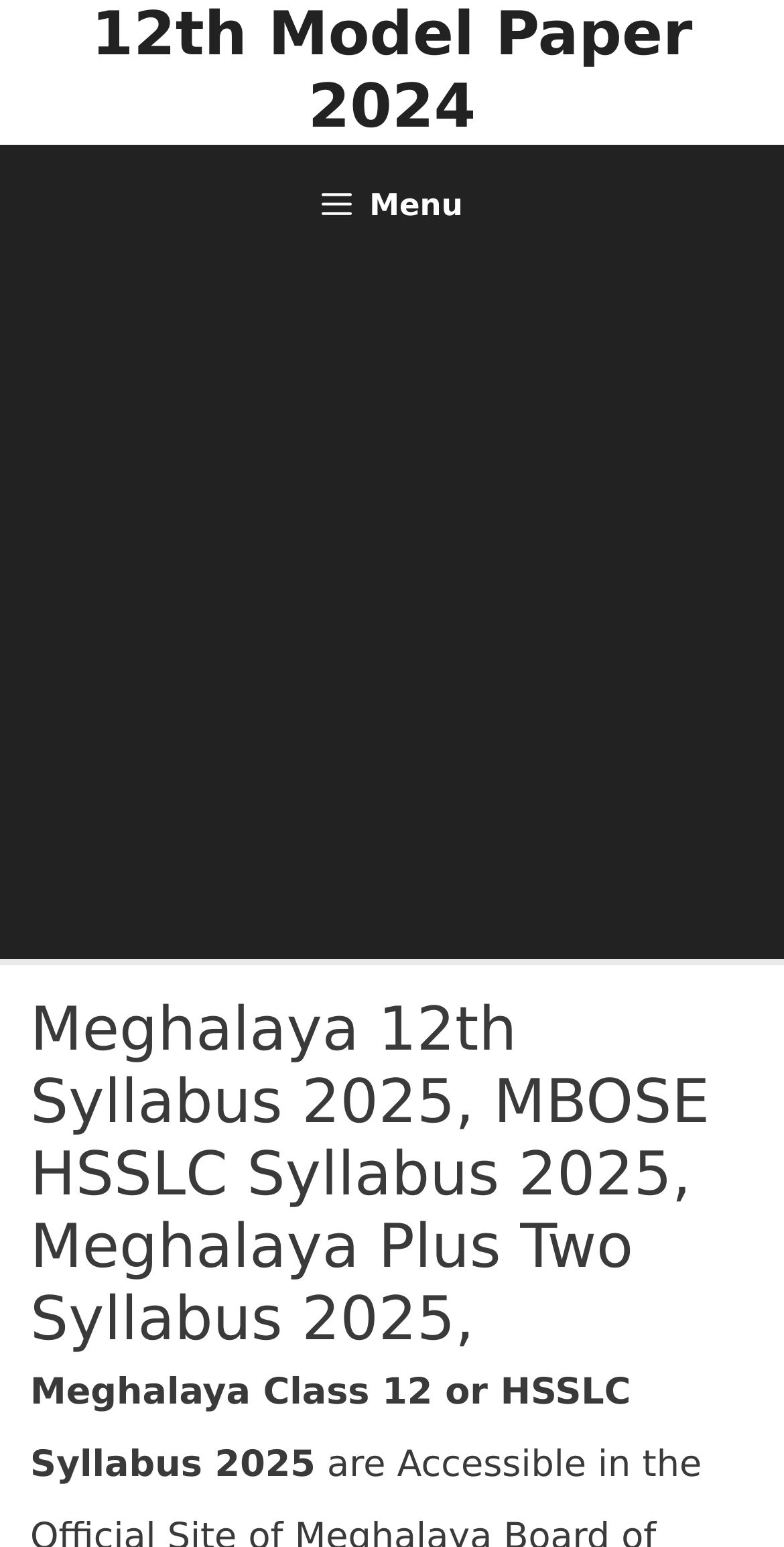What type of education is focused on this website?
Answer the question with just one word or phrase using the image.

Higher secondary